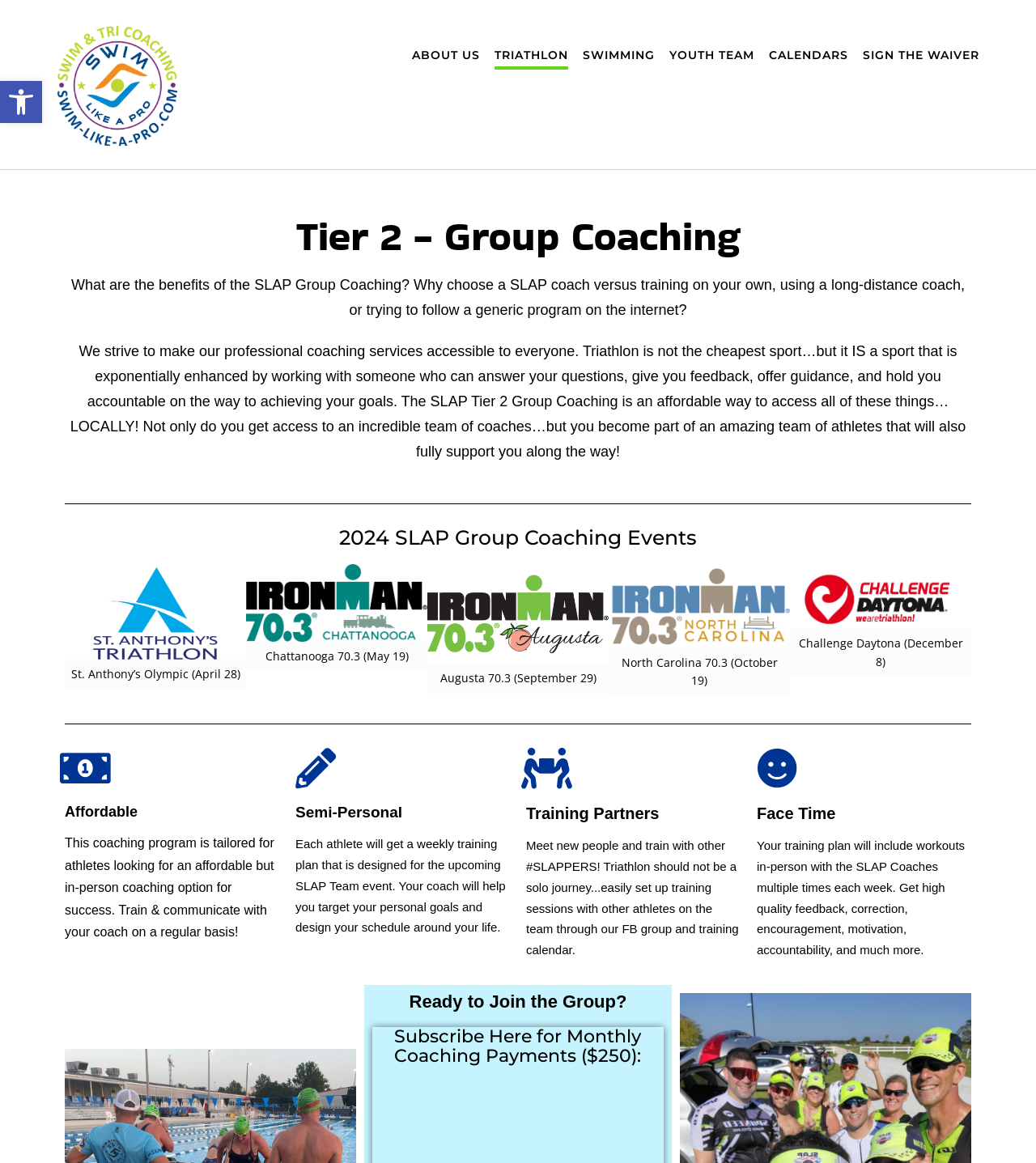Refer to the image and provide an in-depth answer to the question:
What is the cost of the monthly coaching payments?

The webpage provides a subscription option for monthly coaching payments, which costs $250. This information is listed under the heading 'Subscribe Here for Monthly Coaching Payments'.